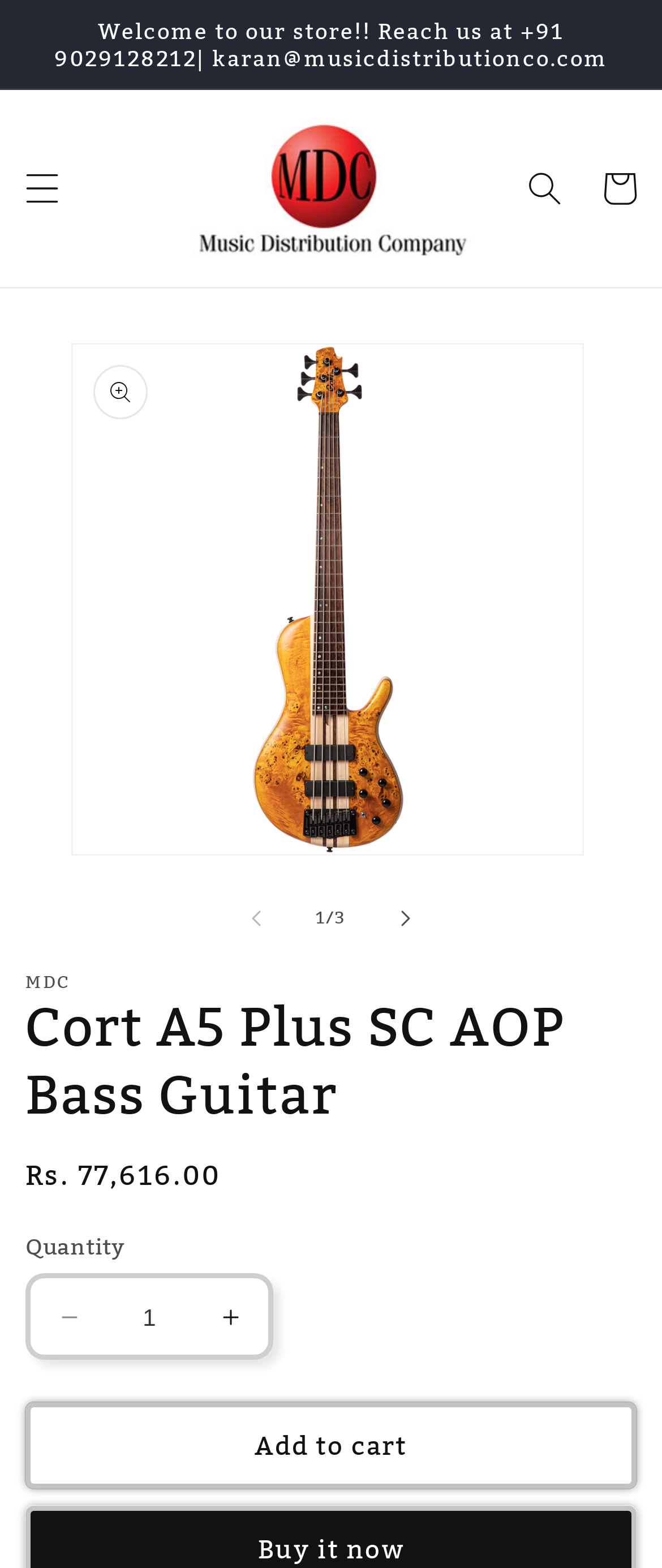What is the name of the bass guitar?
Use the information from the screenshot to give a comprehensive response to the question.

I found the answer by looking at the heading element on the webpage, which says 'Cort A5 Plus SC AOP Bass Guitar'.